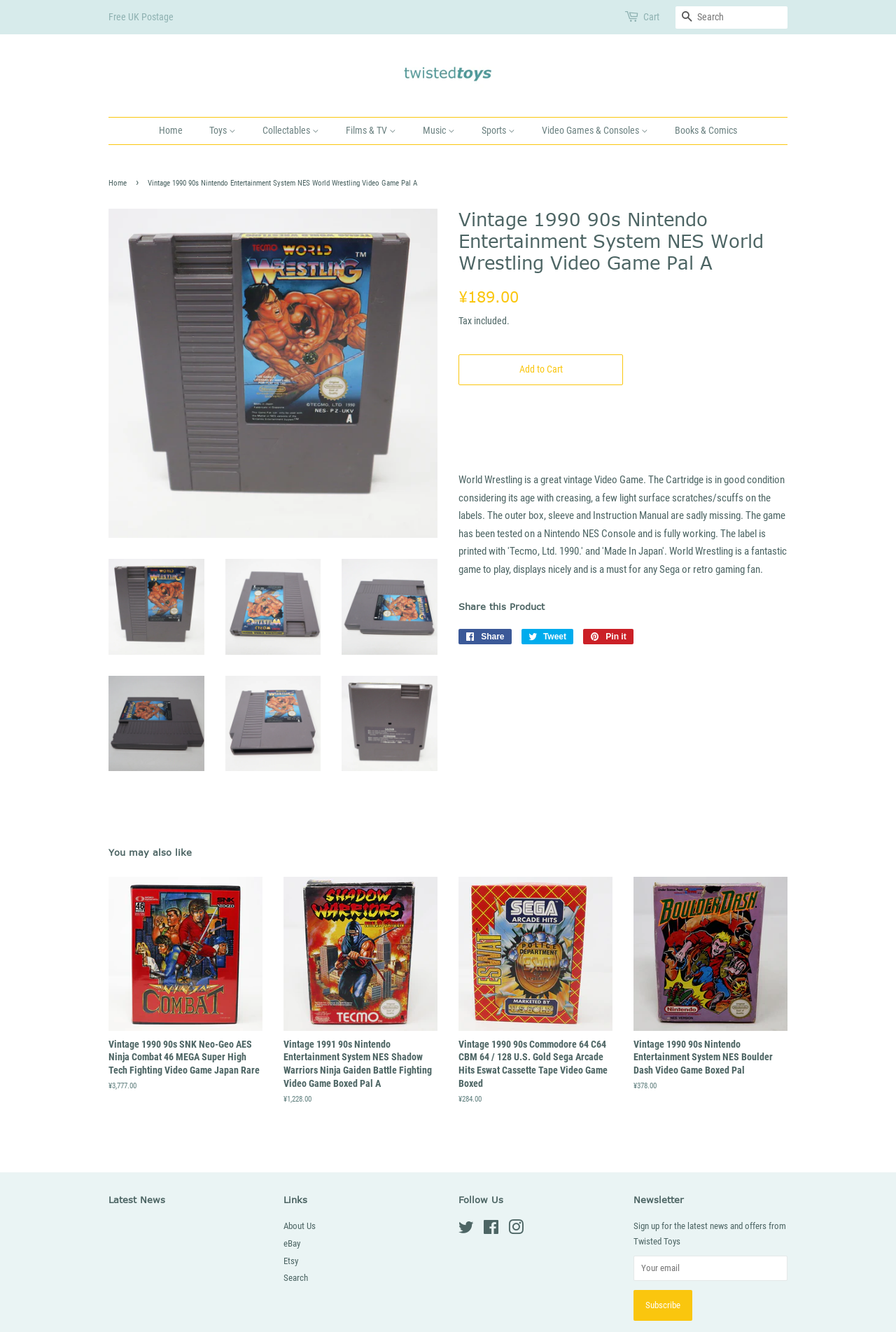Please identify the bounding box coordinates of the clickable area that will allow you to execute the instruction: "Go to Home page".

[0.177, 0.088, 0.22, 0.108]